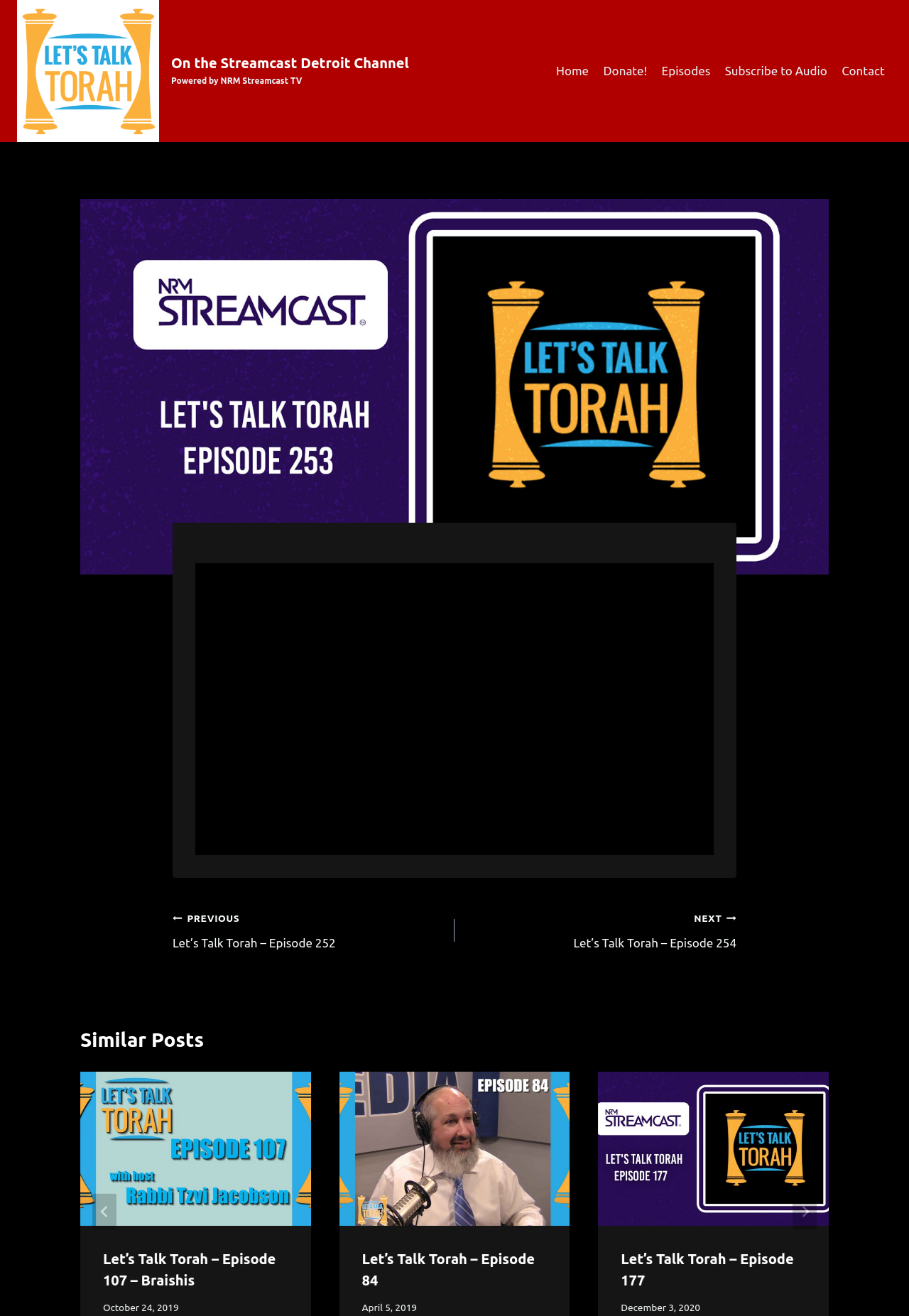How many similar posts are displayed?
Look at the image and answer the question using a single word or phrase.

3